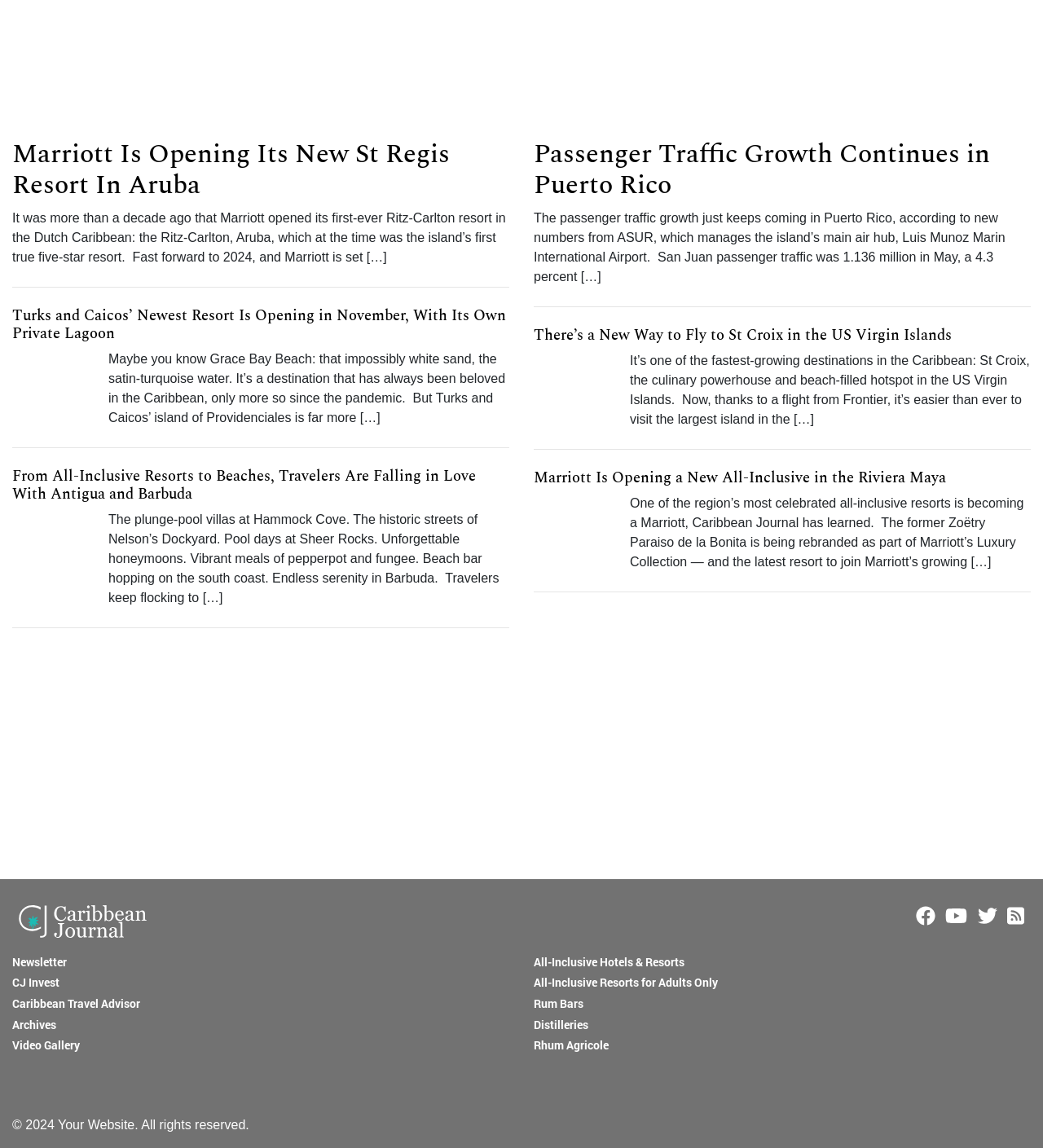Please specify the bounding box coordinates of the clickable region to carry out the following instruction: "Read the article about Passenger Traffic Growth in Puerto Rico". The coordinates should be four float numbers between 0 and 1, in the format [left, top, right, bottom].

[0.512, 0.121, 0.988, 0.176]